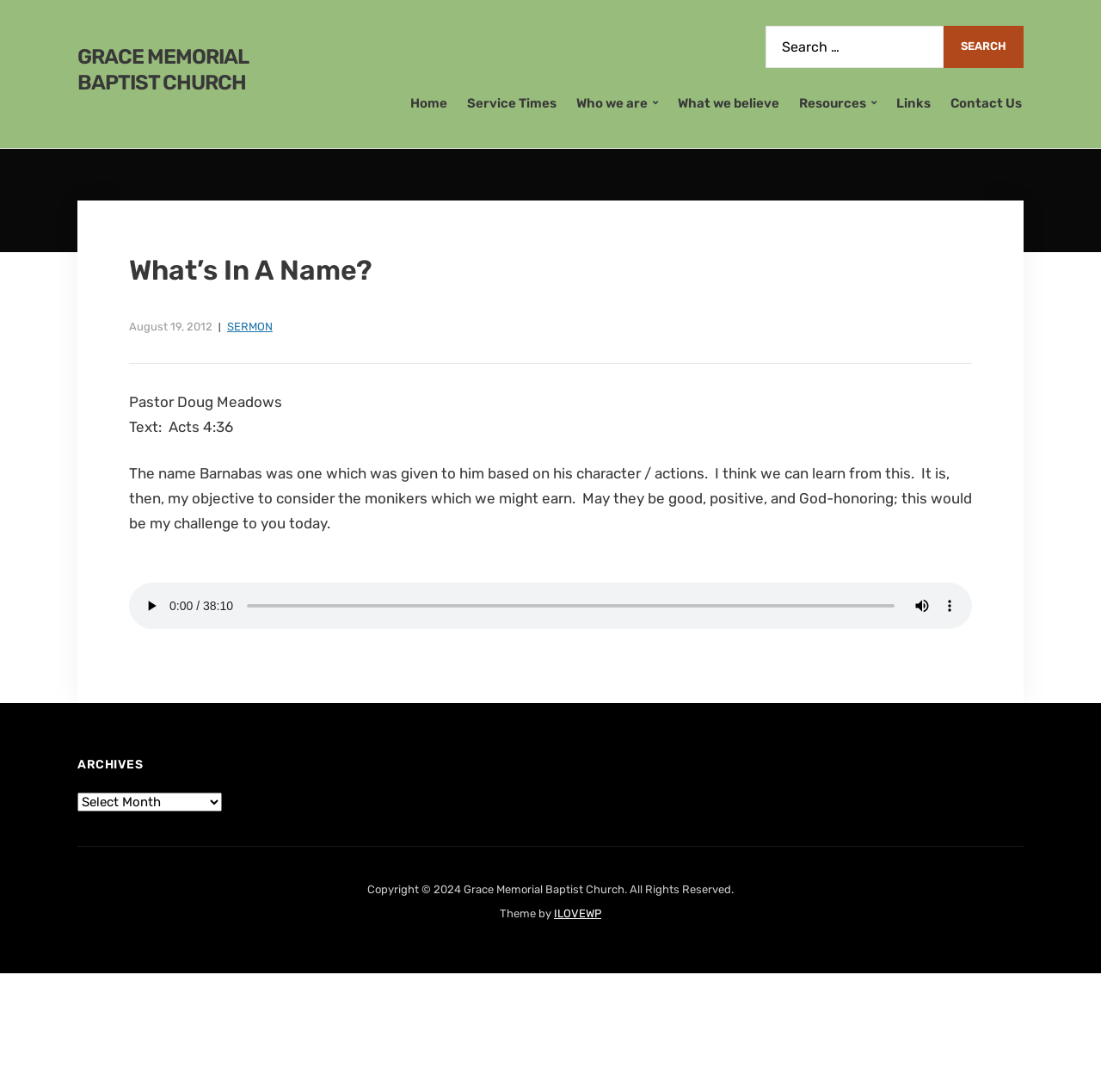Find the bounding box coordinates for the area you need to click to carry out the instruction: "Listen to the sermon". The coordinates should be four float numbers between 0 and 1, indicated as [left, top, right, bottom].

[0.117, 0.534, 0.883, 0.576]